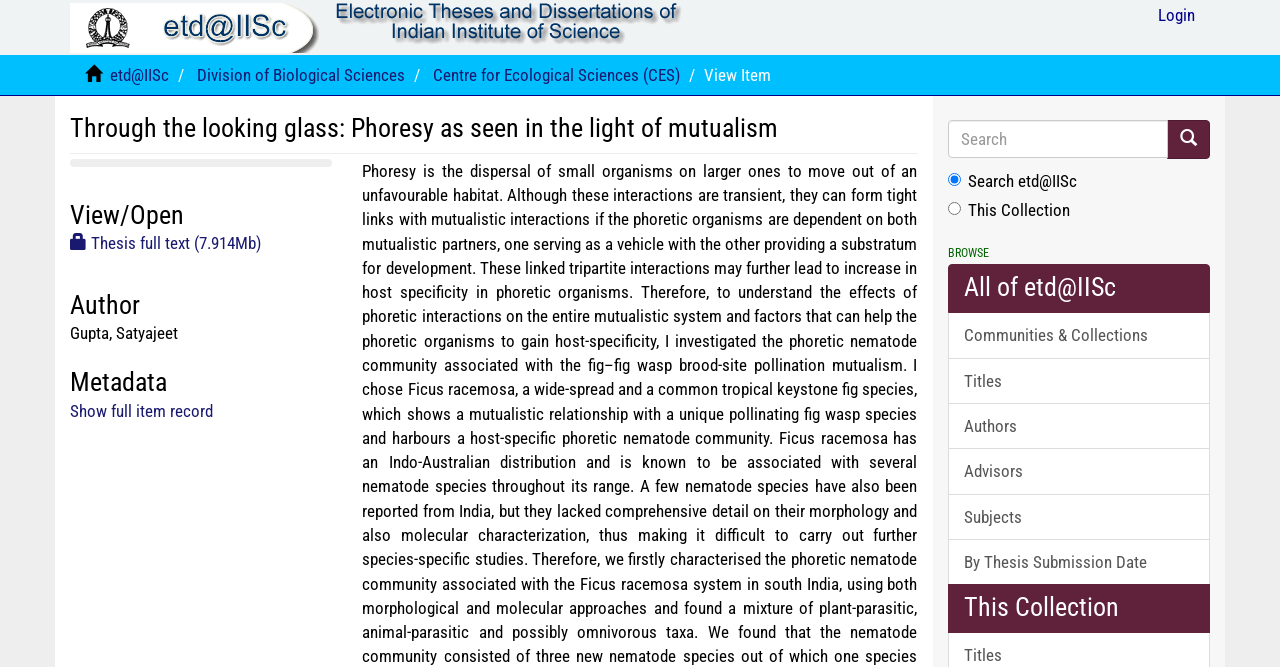Identify the bounding box for the UI element described as: "aria-label="Twitter - White Circle"". The coordinates should be four float numbers between 0 and 1, i.e., [left, top, right, bottom].

None